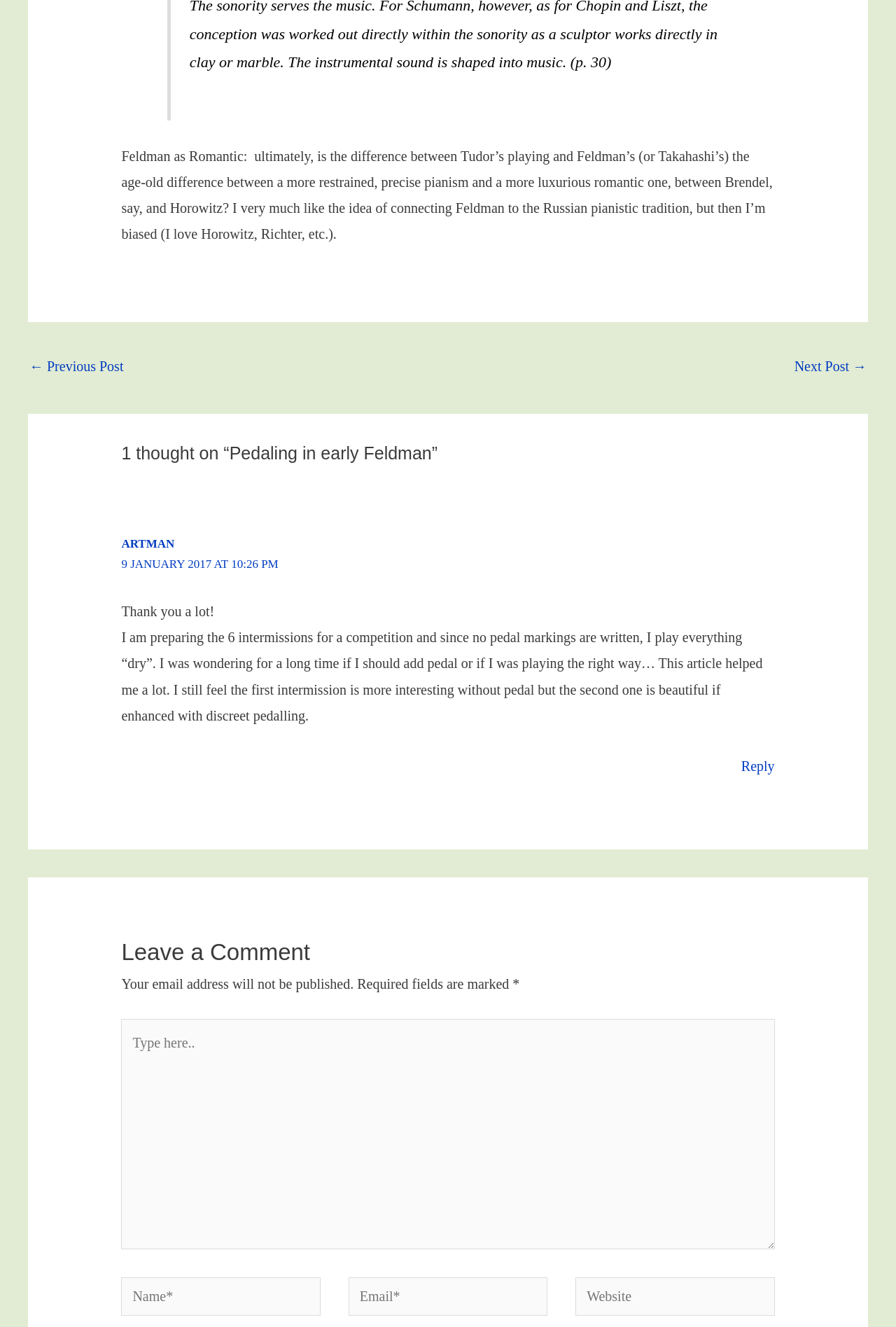Please identify the bounding box coordinates of the element on the webpage that should be clicked to follow this instruction: "Enter your name in the 'Name*' field". The bounding box coordinates should be given as four float numbers between 0 and 1, formatted as [left, top, right, bottom].

[0.135, 0.962, 0.358, 0.991]